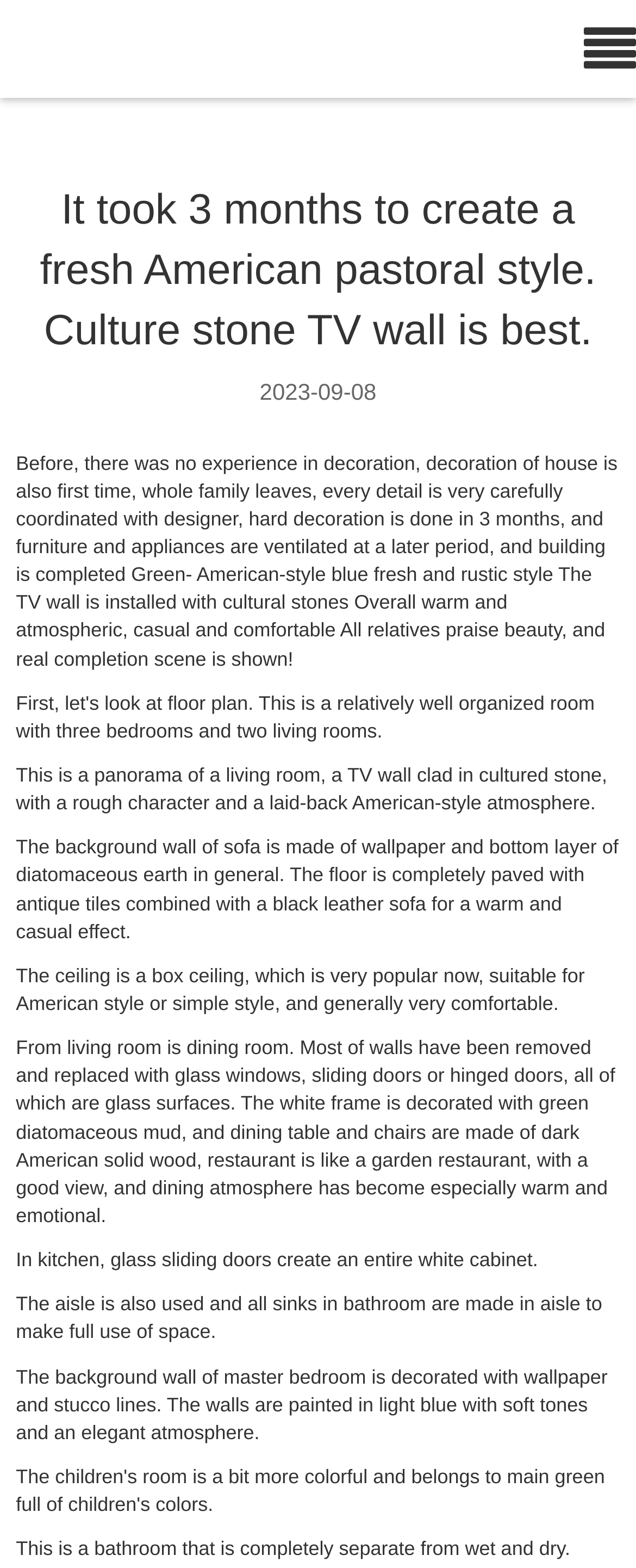Create a full and detailed caption for the entire webpage.

This webpage appears to be a blog post or article about a home decoration project. At the top, there is a link with a house icon, followed by a title that reads "It took 3 months to create a fresh American pastoral style. Culture stone TV wall is best." Below the title, there is a date "2023-09-08" indicating when the article was published.

The main content of the webpage is a descriptive text that explains the decoration process of a house, from the living room to the dining room, kitchen, and master bedroom. The text is divided into several paragraphs, each describing a specific area of the house. The text is quite detailed, mentioning specific materials used, such as cultured stones, wallpaper, and antique tiles, as well as the overall atmosphere and style of each room.

There are no images on the page, but the descriptive text provides a vivid picture of the decorated house. The text is arranged in a hierarchical structure, with each paragraph building on the previous one to create a sense of flow and continuity.

In terms of layout, the title and date are positioned at the top of the page, with the main content below. The paragraphs are arranged in a vertical column, with each one positioned below the previous one. The text is well-spaced, making it easy to read and follow. Overall, the webpage has a clean and organized layout, with a focus on the descriptive text that paints a picture of the beautifully decorated house.